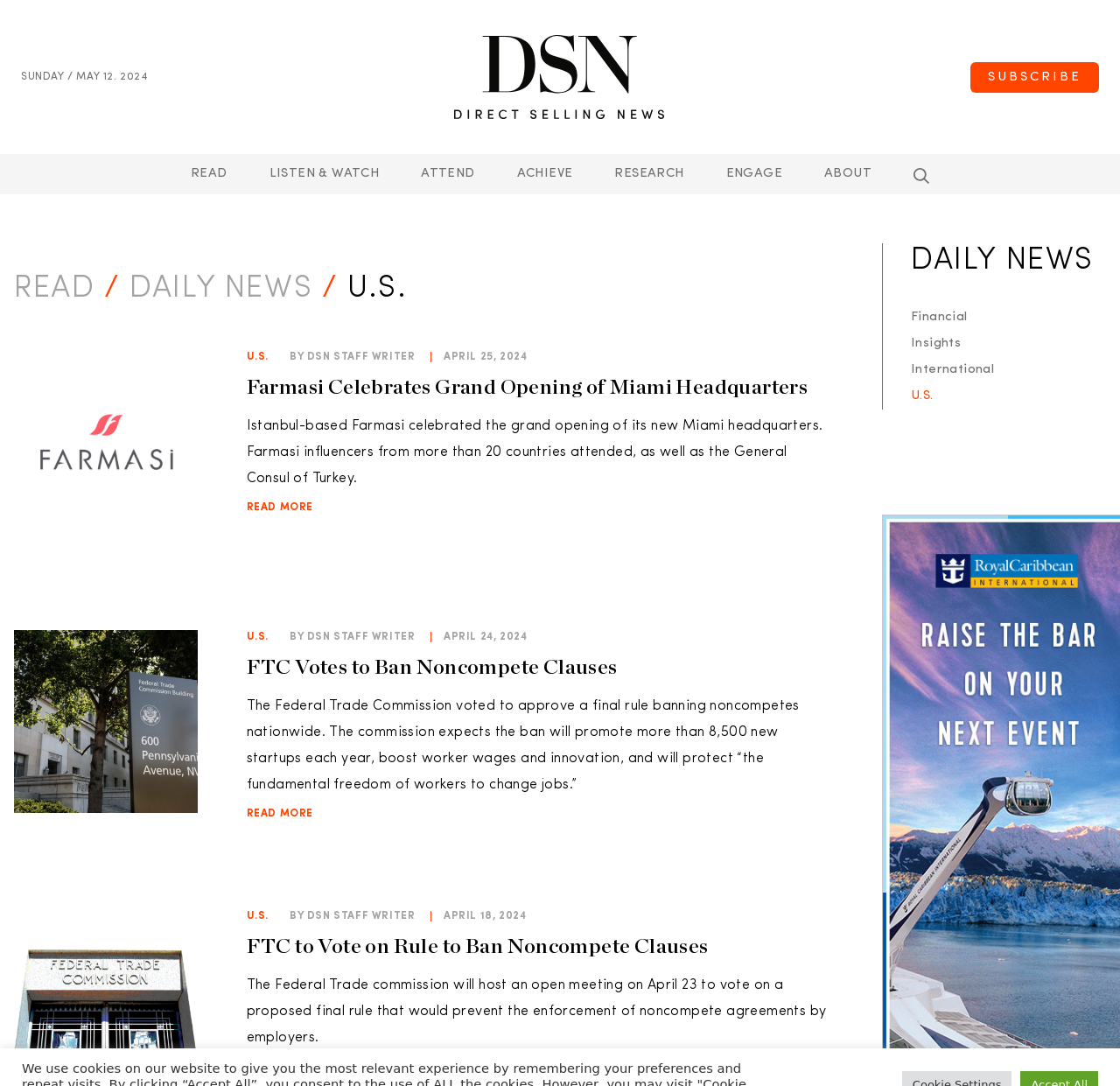Using the information in the image, could you please answer the following question in detail:
Who is the author of the news articles?

I found the author of the news articles by looking at the text below each news article. The author is consistently listed as 'DSN STAFF WRITER'.